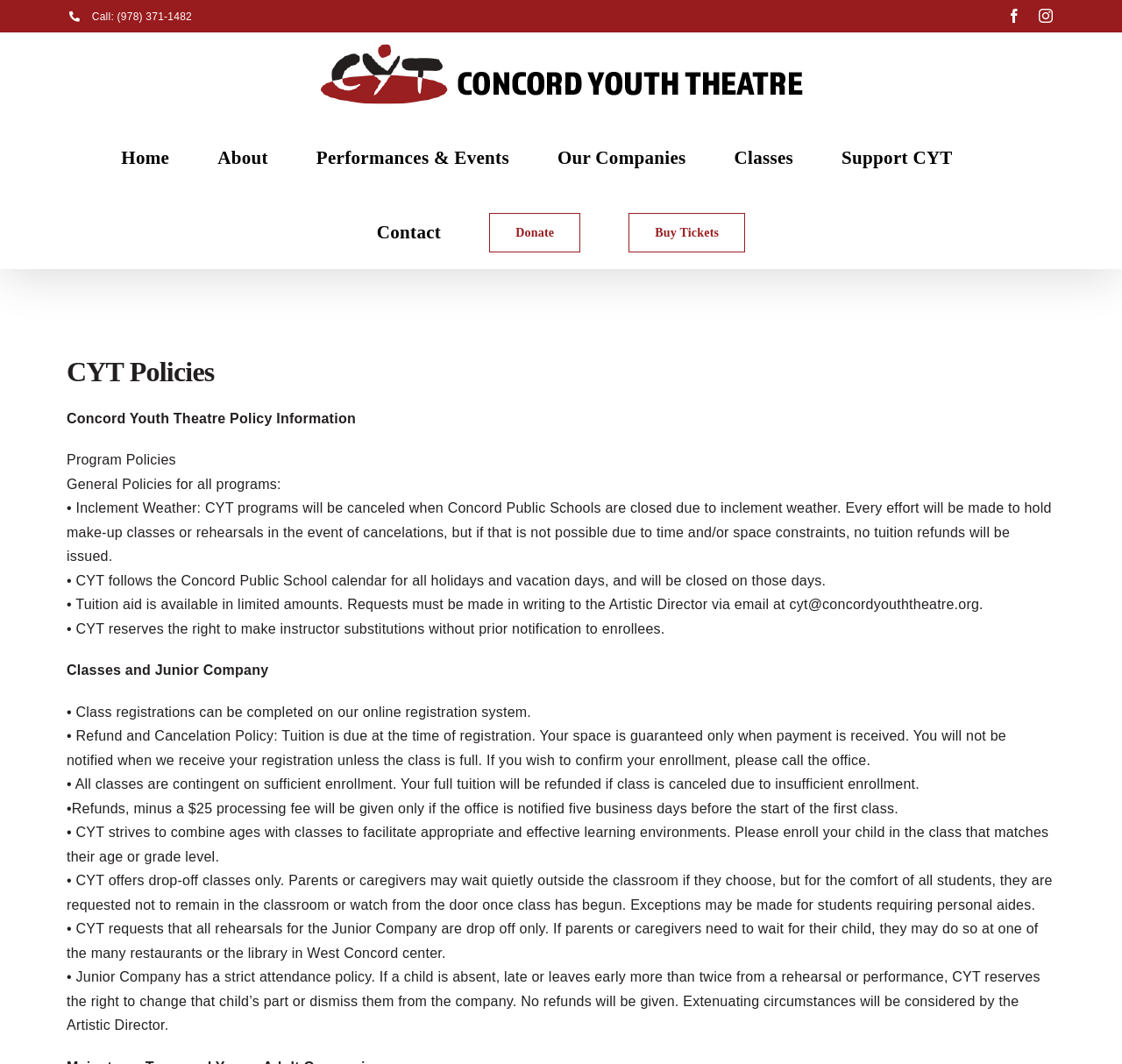Could you please study the image and provide a detailed answer to the question:
What is the phone number to call?

I found the phone number by looking at the link element with the text ' Call: (978) 371-1482' which is located at the top of the webpage.